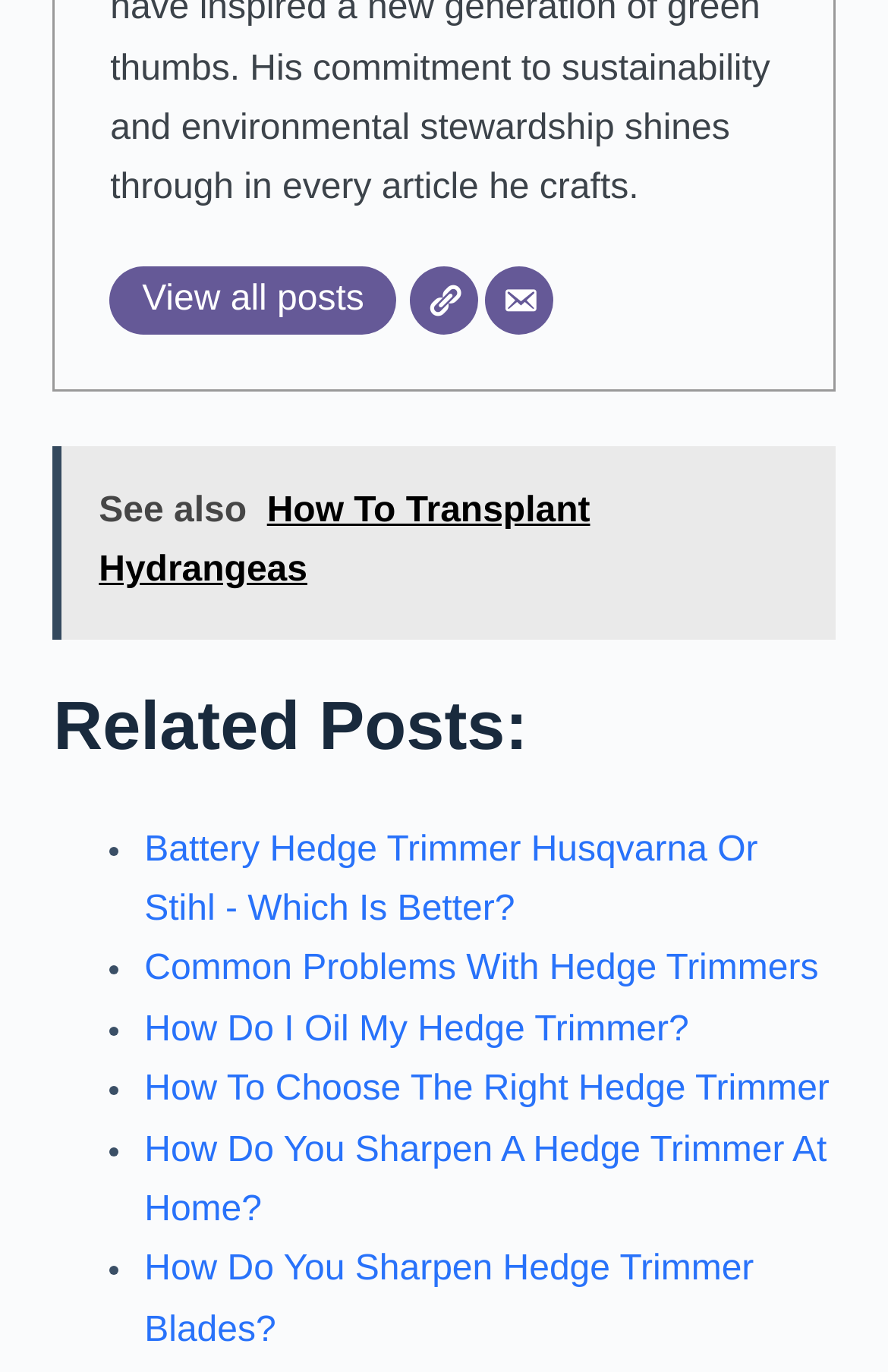Provide the bounding box coordinates of the area you need to click to execute the following instruction: "View all posts".

[0.124, 0.194, 0.446, 0.244]